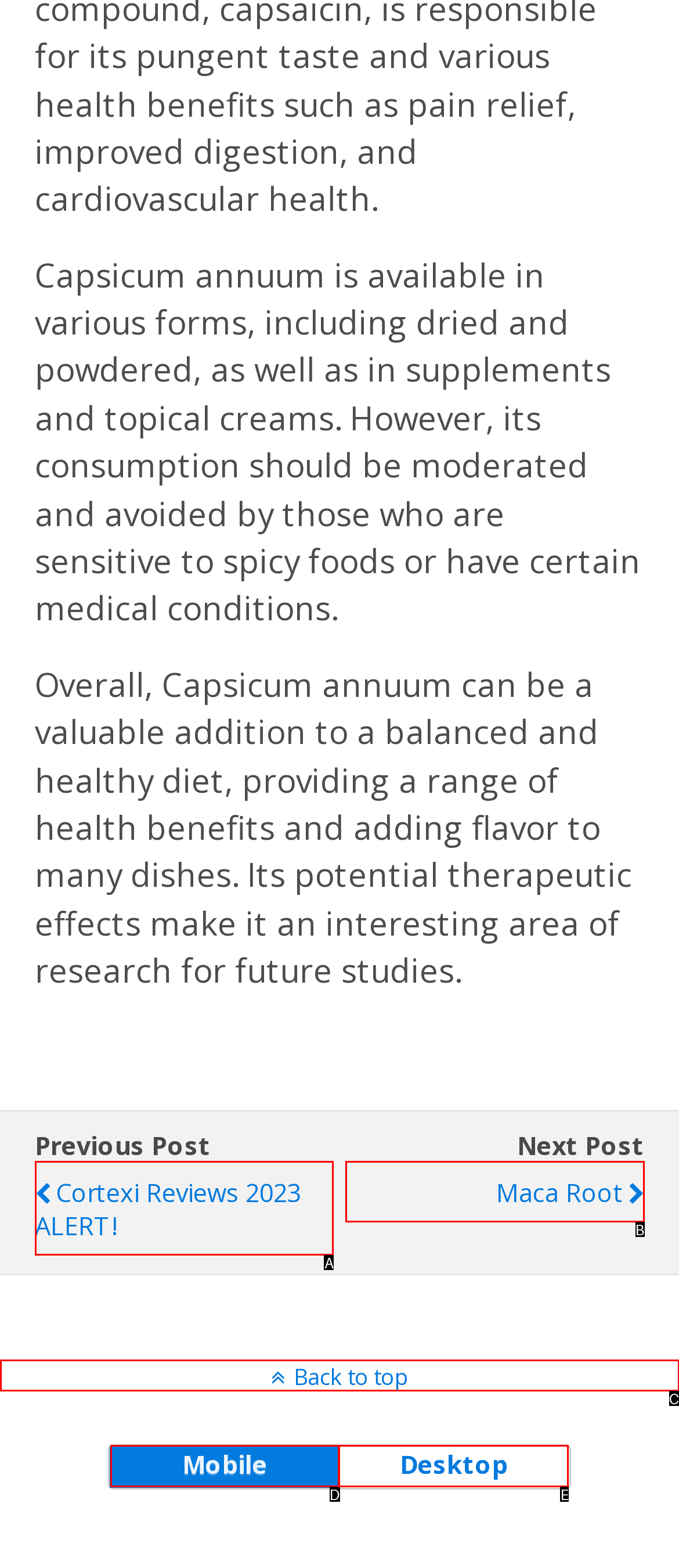Select the appropriate option that fits: die casting company
Reply with the letter of the correct choice.

None